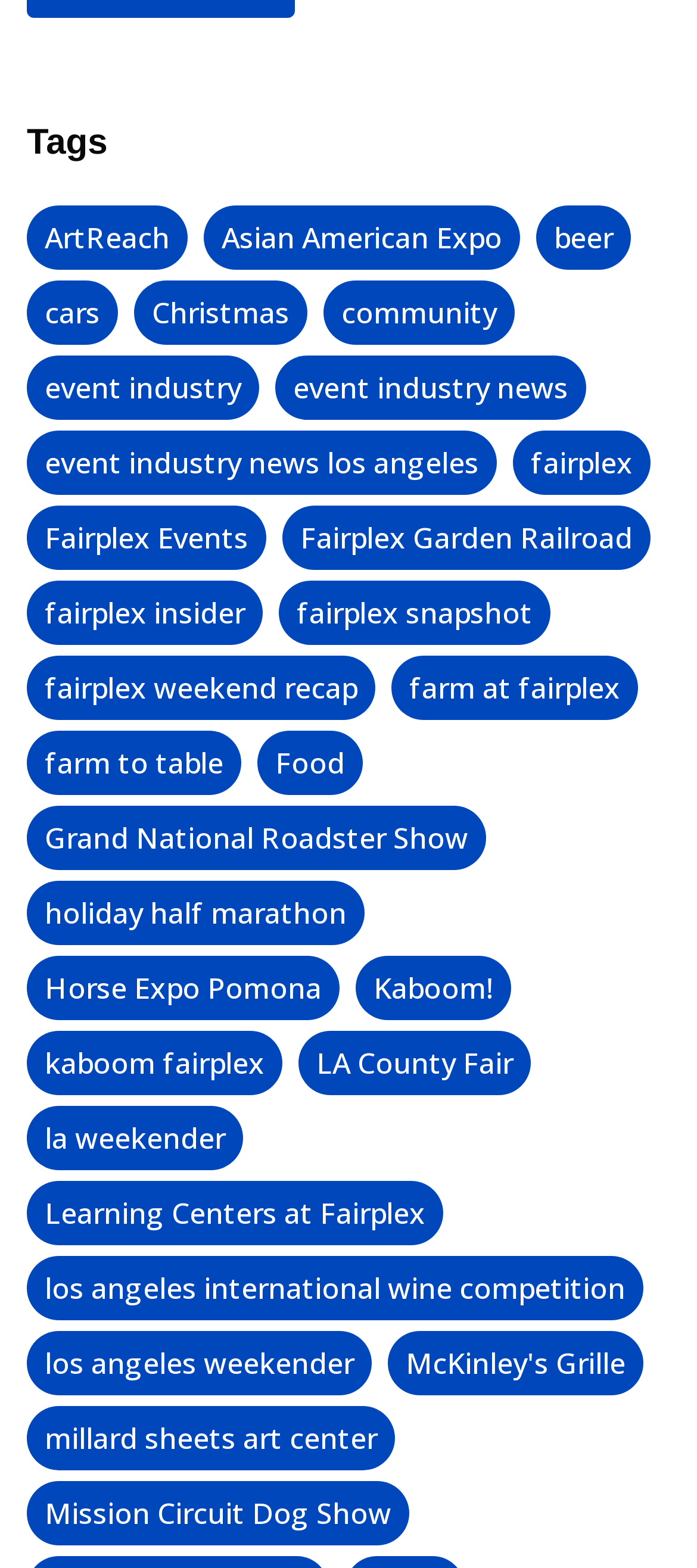Determine the bounding box coordinates of the clickable region to carry out the instruction: "Learn about 'Millard Sheets Art Center'".

[0.038, 0.897, 0.567, 0.938]